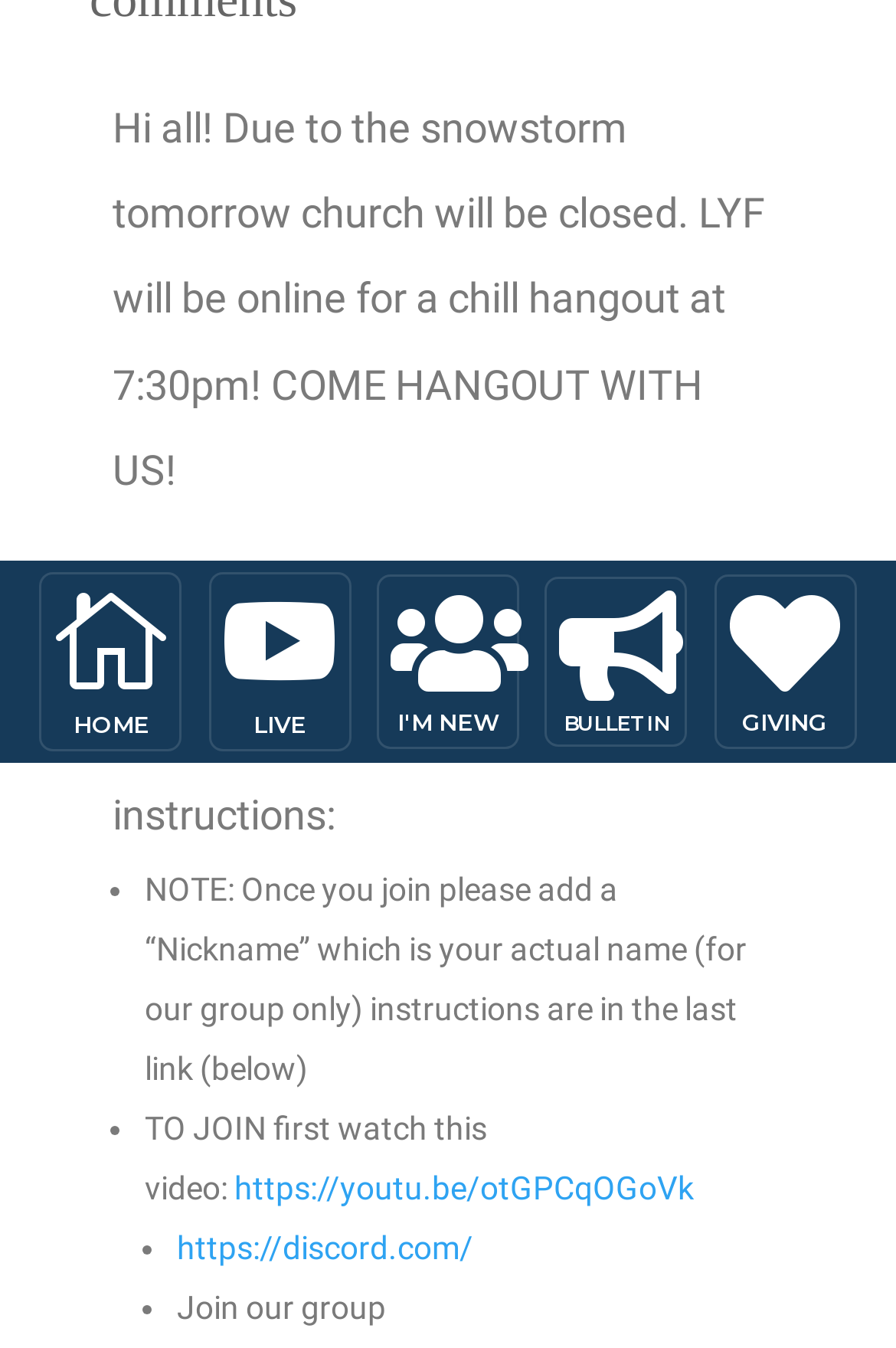Locate the bounding box of the UI element described in the following text: "https://youtu.be/otGPCqOGoVk".

[0.262, 0.868, 0.774, 0.895]